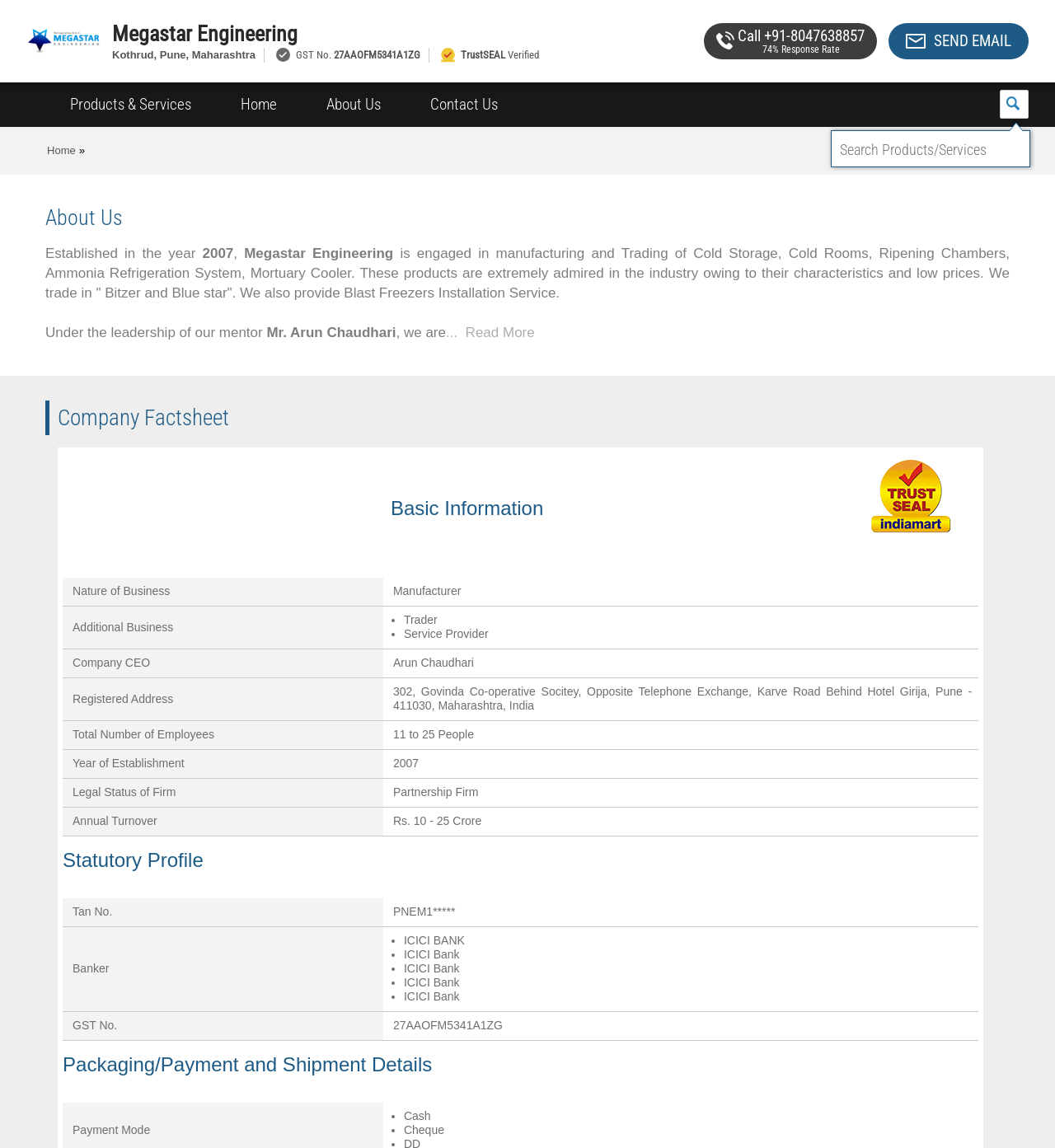Answer the following query concisely with a single word or phrase:
What is the company name?

Megastar Engineering